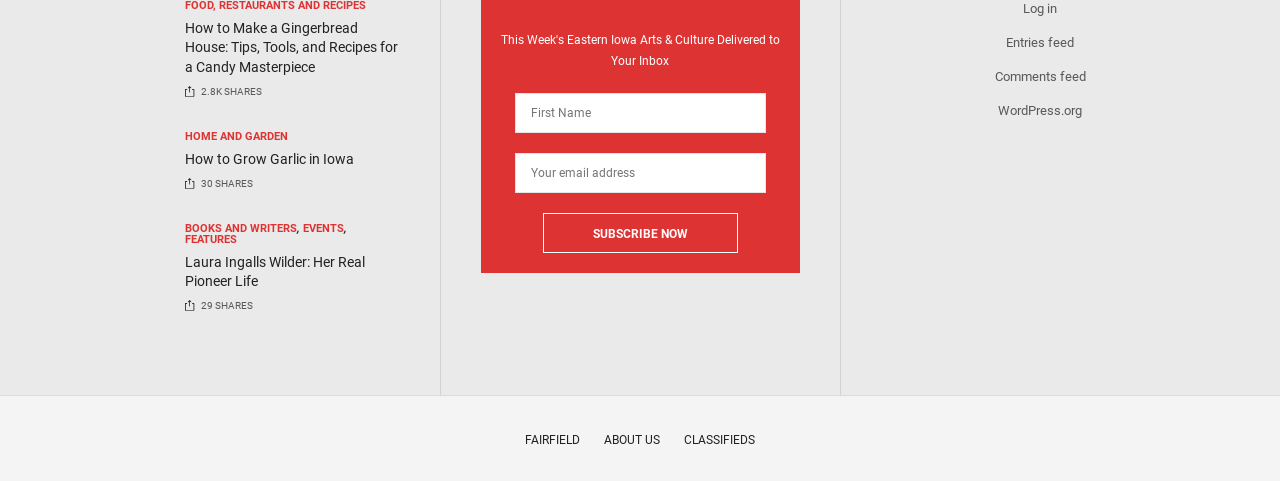Using the details in the image, give a detailed response to the question below:
What is the title of the first article?

I determined the title of the first article by looking at the heading element with the text 'How to Make a Gingerbread House: Tips, Tools, and Recipes for a Candy Masterpiece' and its corresponding link element with the same text. The title is likely to be the shorter version of the heading text, which is 'How to Make a Gingerbread House'.